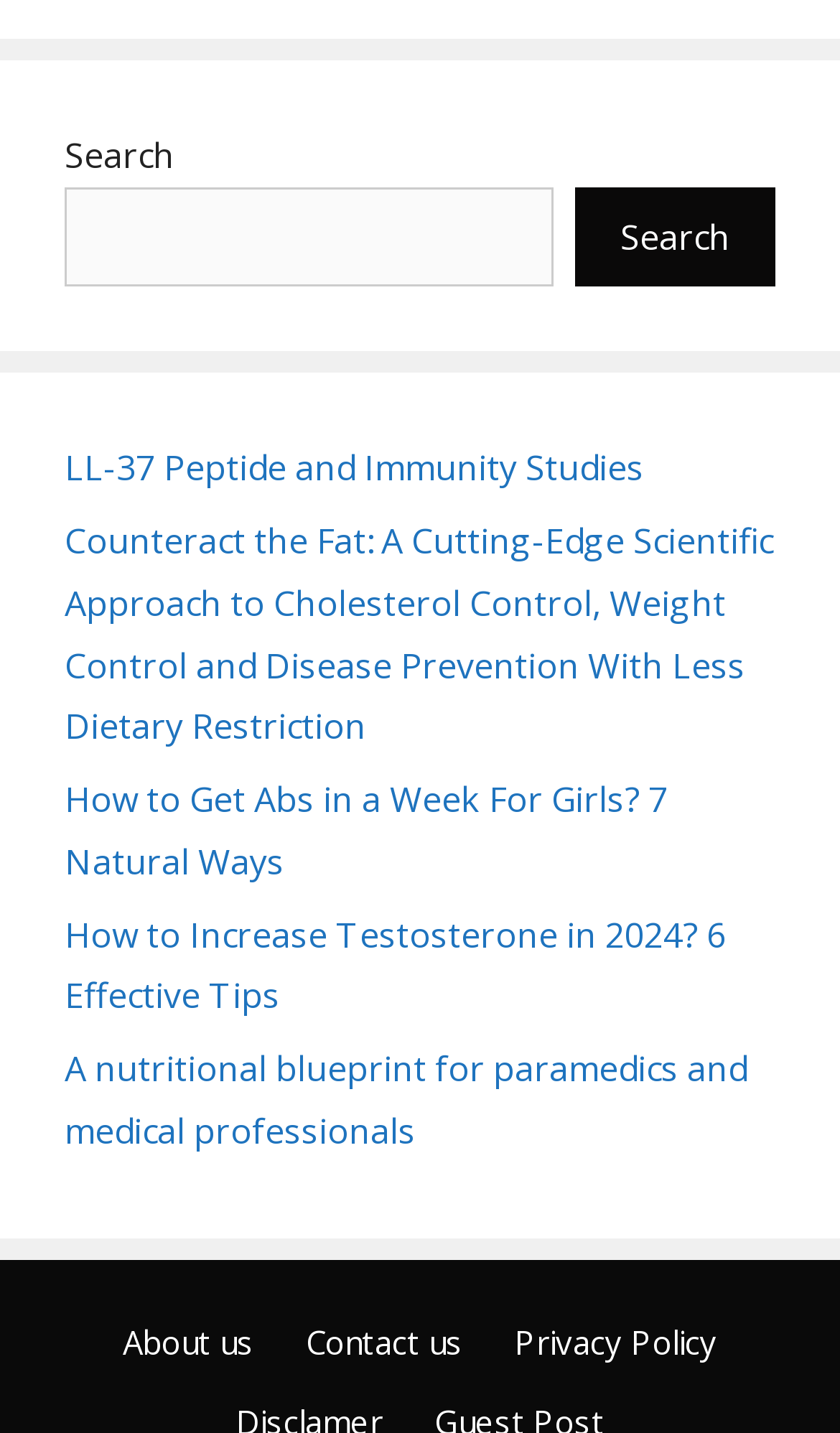Identify the bounding box for the UI element specified in this description: "parent_node: Search name="s"". The coordinates must be four float numbers between 0 and 1, formatted as [left, top, right, bottom].

[0.077, 0.131, 0.659, 0.2]